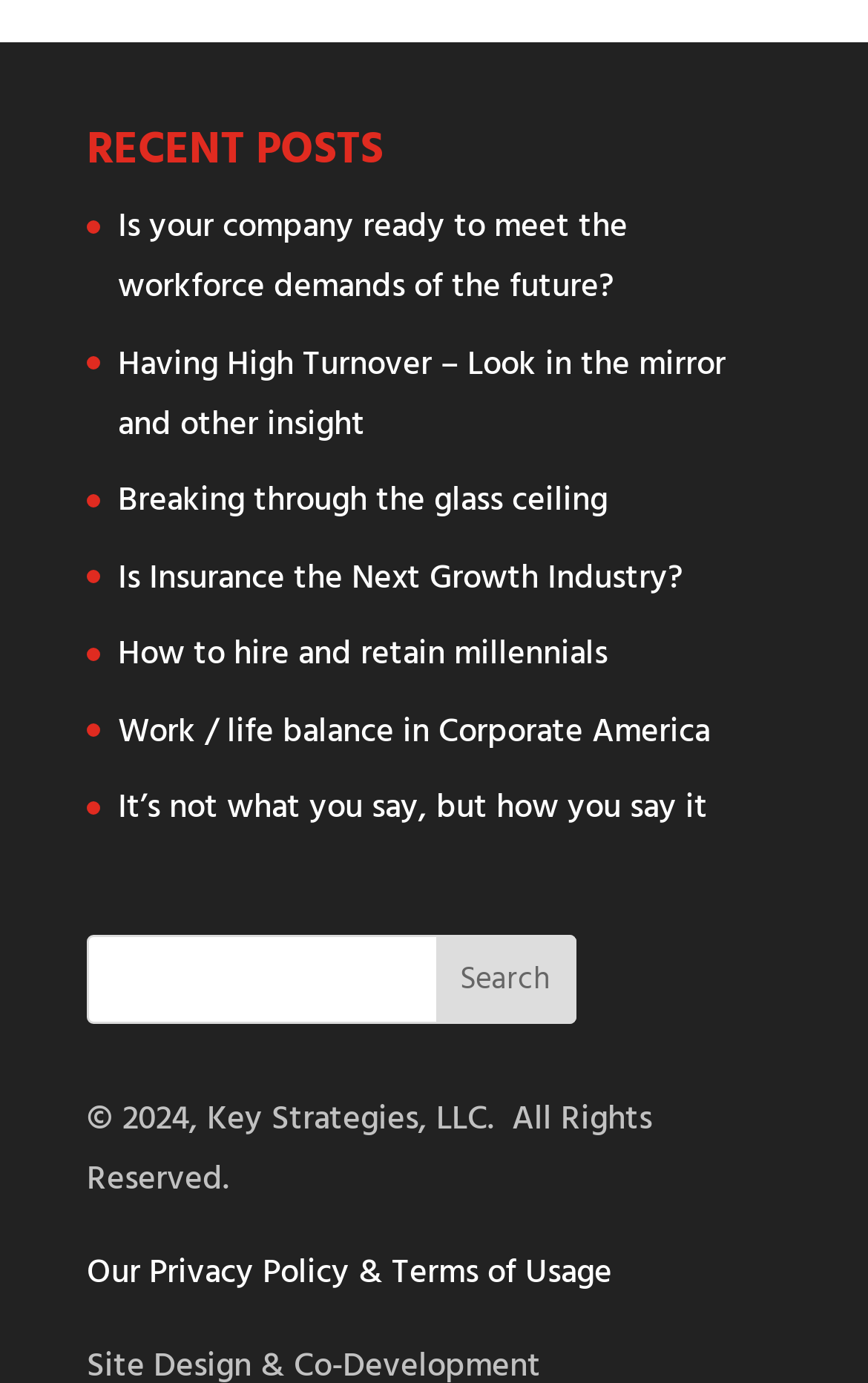How many links are there under 'RECENT POSTS'?
Analyze the screenshot and provide a detailed answer to the question.

Under the 'RECENT POSTS' heading, there are seven links listed, each with a different title, such as 'Is your company ready to meet the workforce demands of the future?' and 'How to hire and retain millennials'.